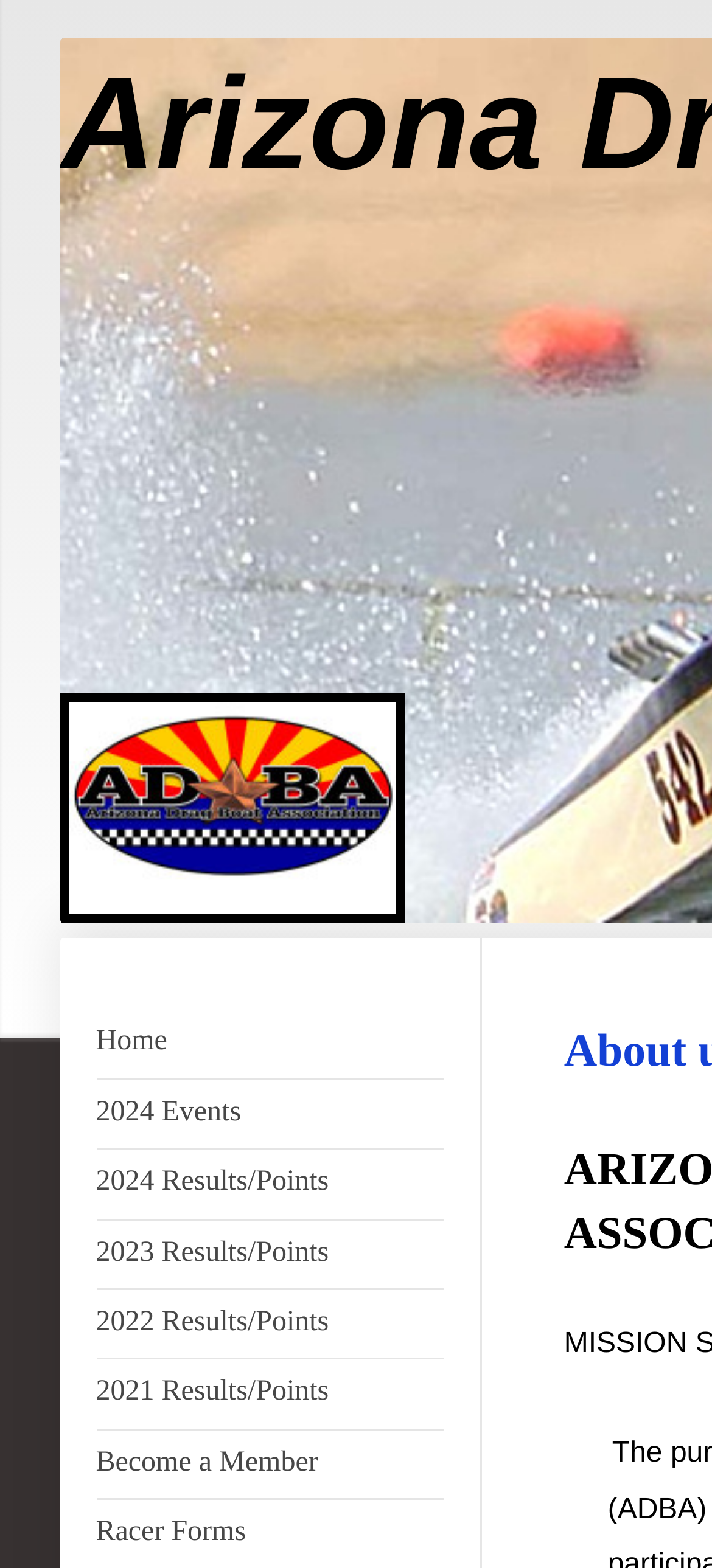Please find the bounding box for the following UI element description. Provide the coordinates in (top-left x, top-left y, bottom-right x, bottom-right y) format, with values between 0 and 1: Become a Member

[0.135, 0.911, 0.623, 0.957]